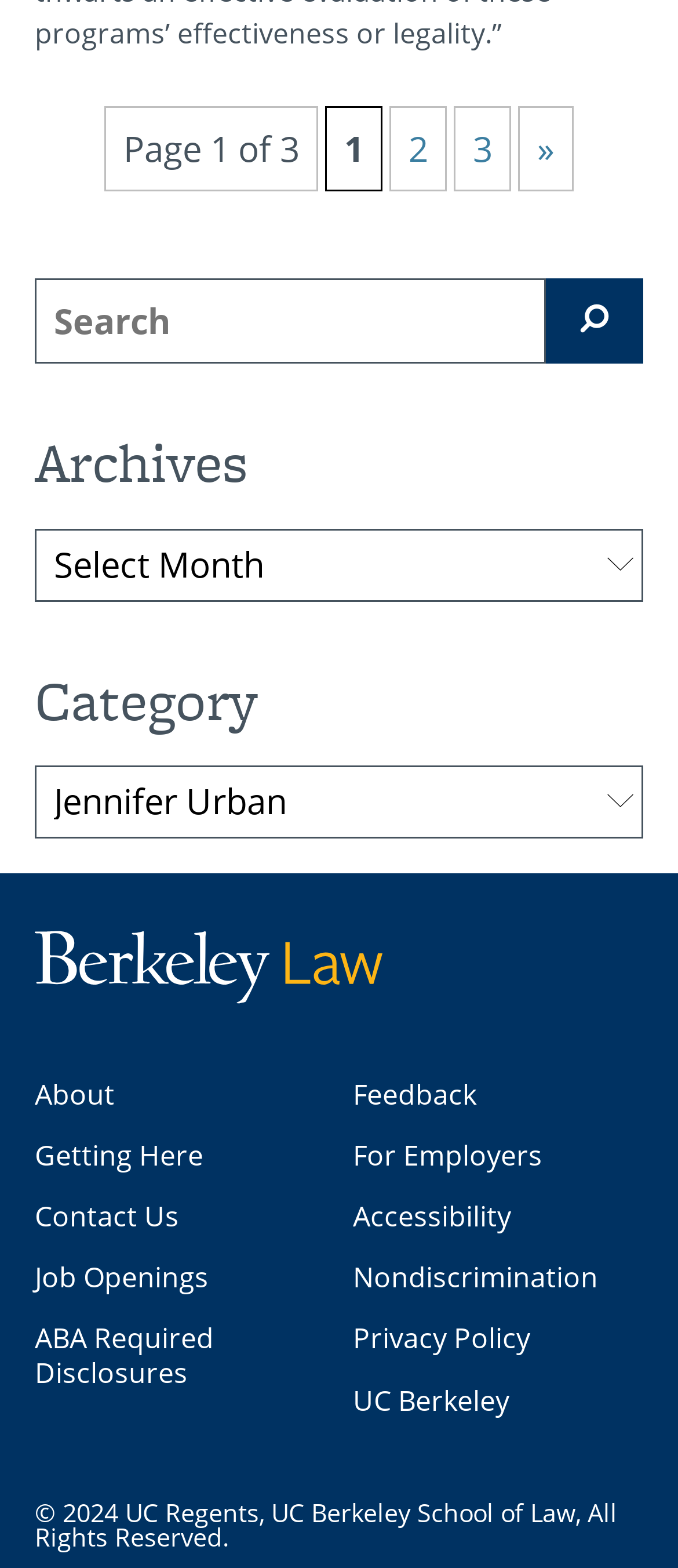With reference to the image, please provide a detailed answer to the following question: What is the copyright year of the website?

The copyright year of the website is 2024, as indicated by the StaticText element '© 2024 UC Regents, UC Berkeley School of Law, All Rights Reserved.' at the bottom of the page.